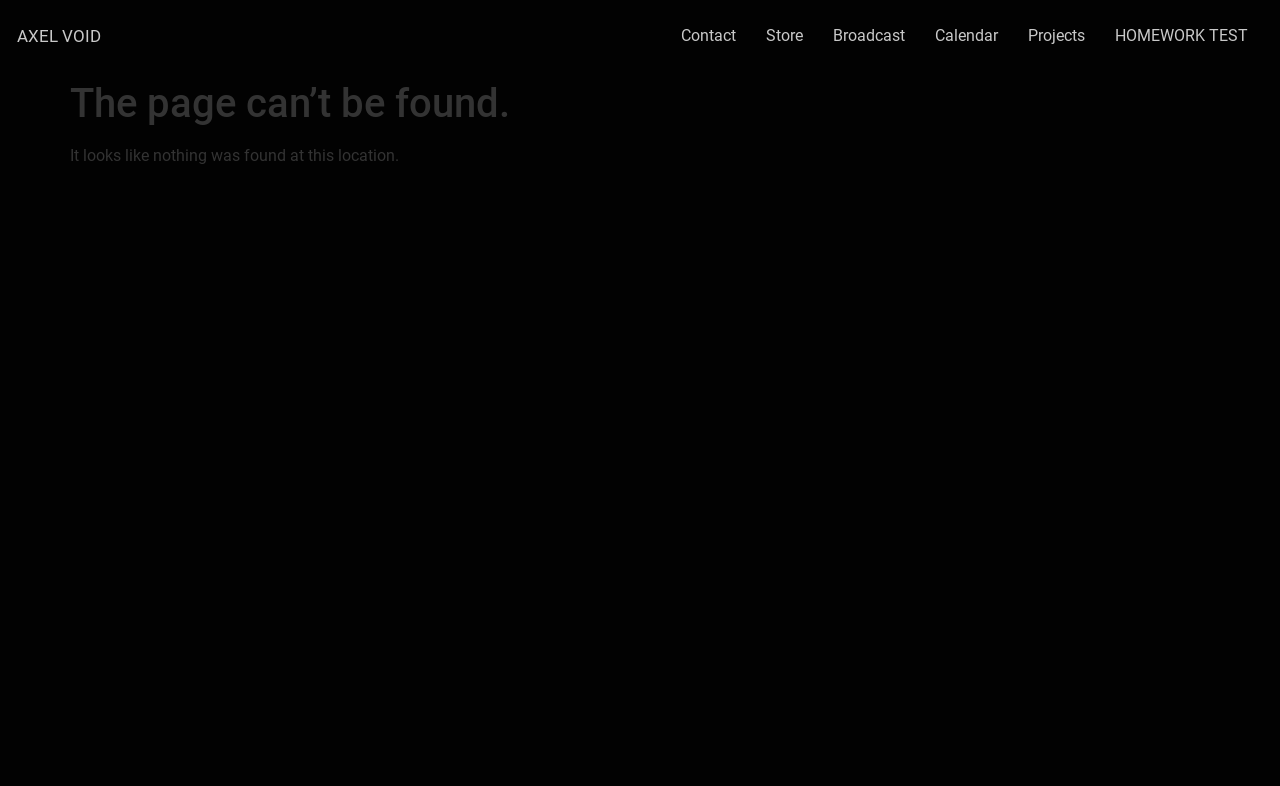What is the name of the website?
Could you please answer the question thoroughly and with as much detail as possible?

The name of the website can be determined by looking at the heading element 'AXEL VOID' at the top of the page, which suggests that the website belongs to or is about Axel Void.